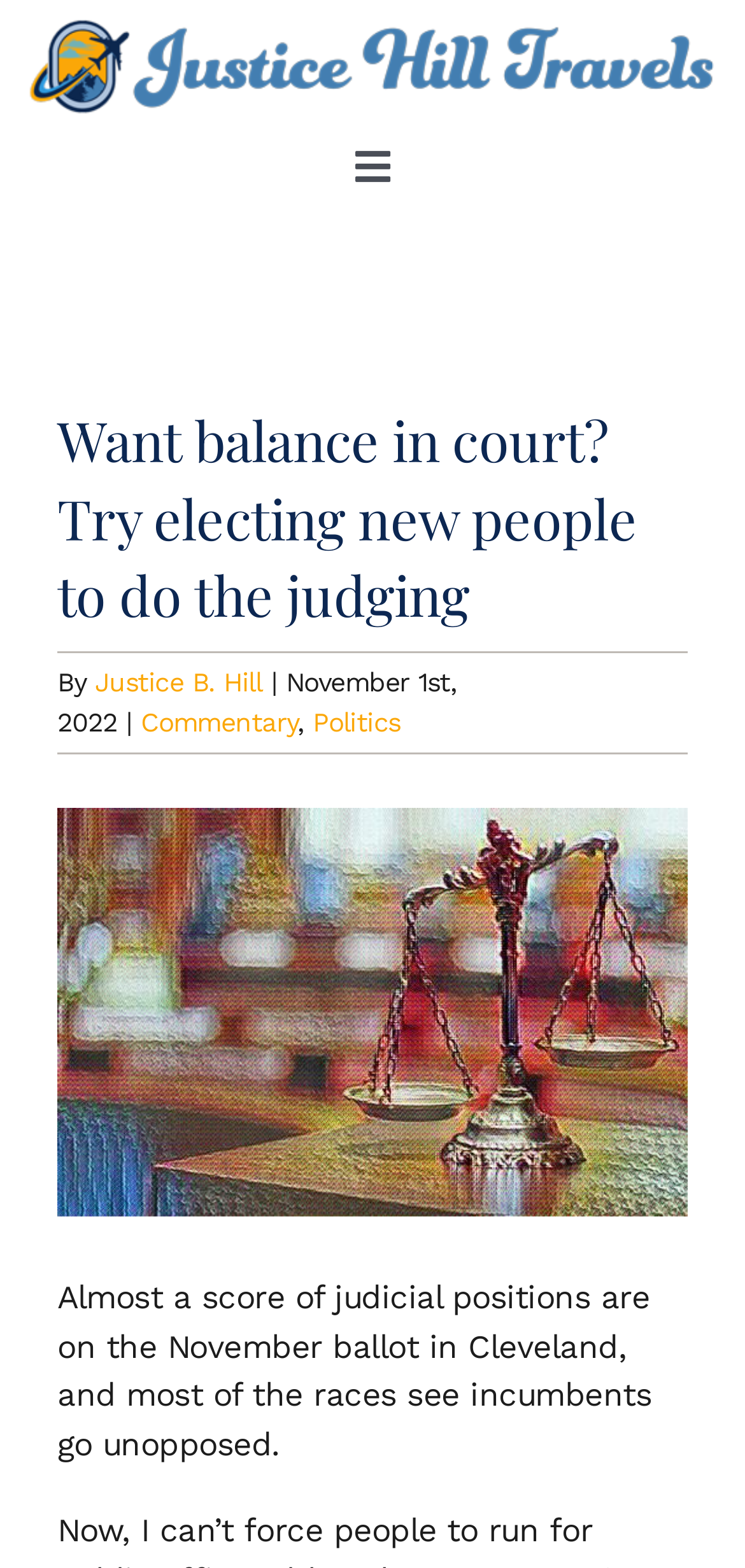Describe all visible elements and their arrangement on the webpage.

The webpage appears to be a blog post or article discussing judicial positions and elections in Cleveland. At the top left of the page, there is a logo link "jbh_logo500" and a navigation menu "Main Menu" with a toggle button. The navigation menu contains links to various sections of the website, including "About Justice", "Blog", "Educational Resources", "Published stories", and "Resume".

Below the navigation menu, there is a heading that reads "Want balance in court? Try electing new people to do the judging" followed by the author's name "Justice B. Hill" and the date "November 1st, 2022". The author's name is accompanied by links to categories "Commentary" and "Politics".

The main content of the page is an article that starts with the sentence "Almost a score of judicial positions are on the November ballot in Cleveland, and most of the races see incumbents go unopposed." The article is accompanied by an image, which has a link to view a larger version.

Overall, the webpage has a simple layout with a prominent heading and navigation menu at the top, followed by the article content and an image.